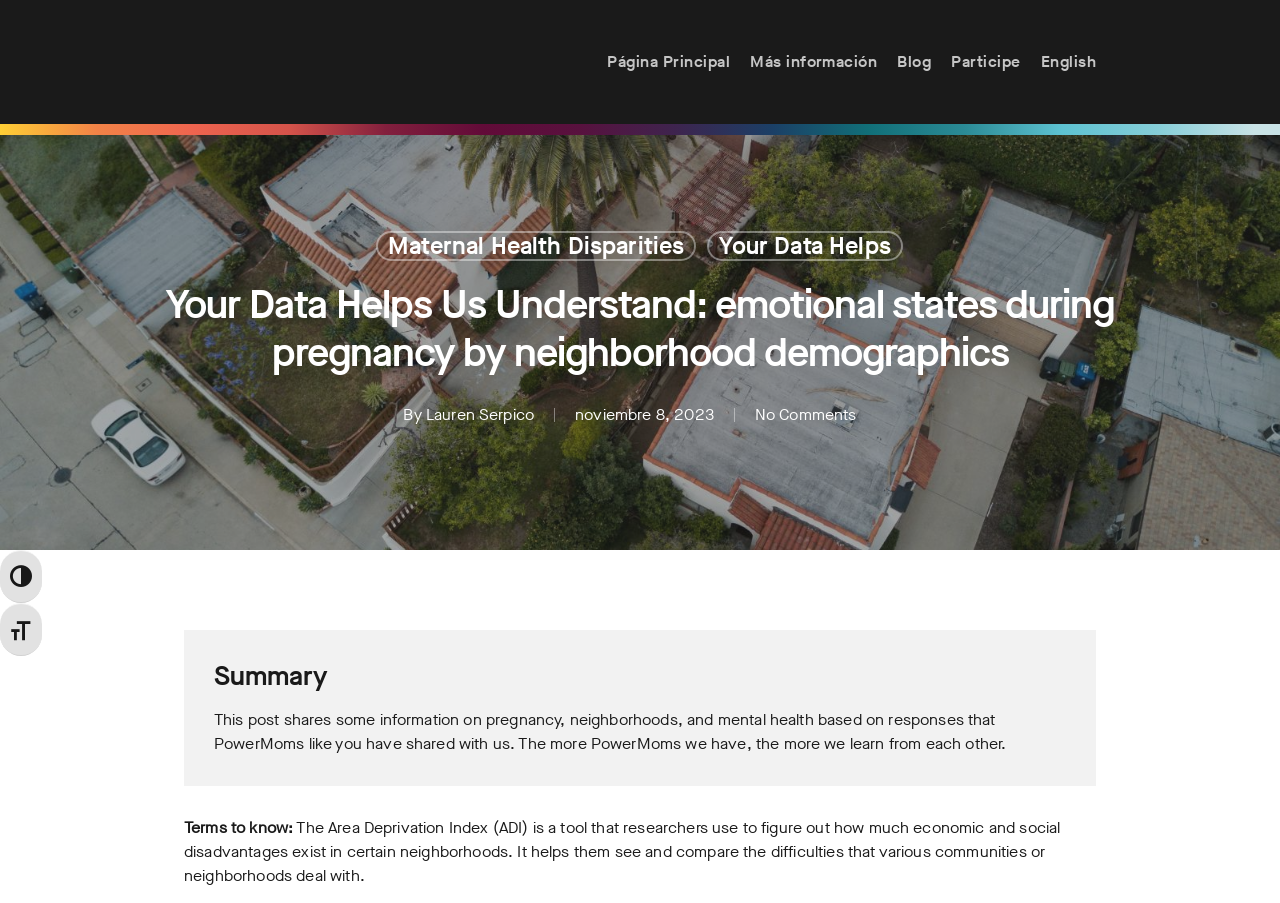What is the topic of the blog post?
Can you offer a detailed and complete answer to this question?

I found the answer by reading the heading that summarizes the content of the blog post, which is 'Your Data Helps Us Understand: emotional states during pregnancy by neighborhood demographics'.